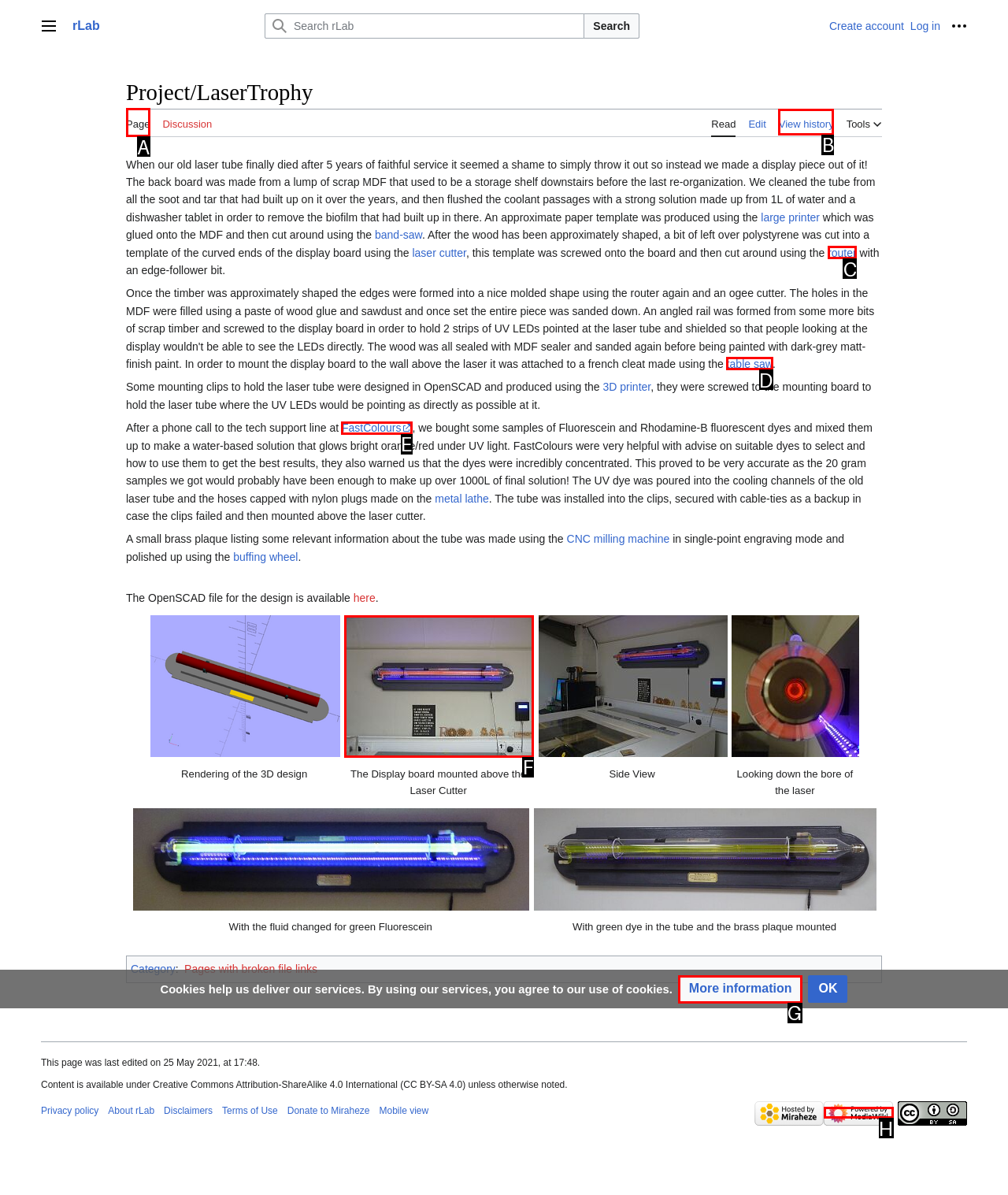Determine which option should be clicked to carry out this task: View history
State the letter of the correct choice from the provided options.

B